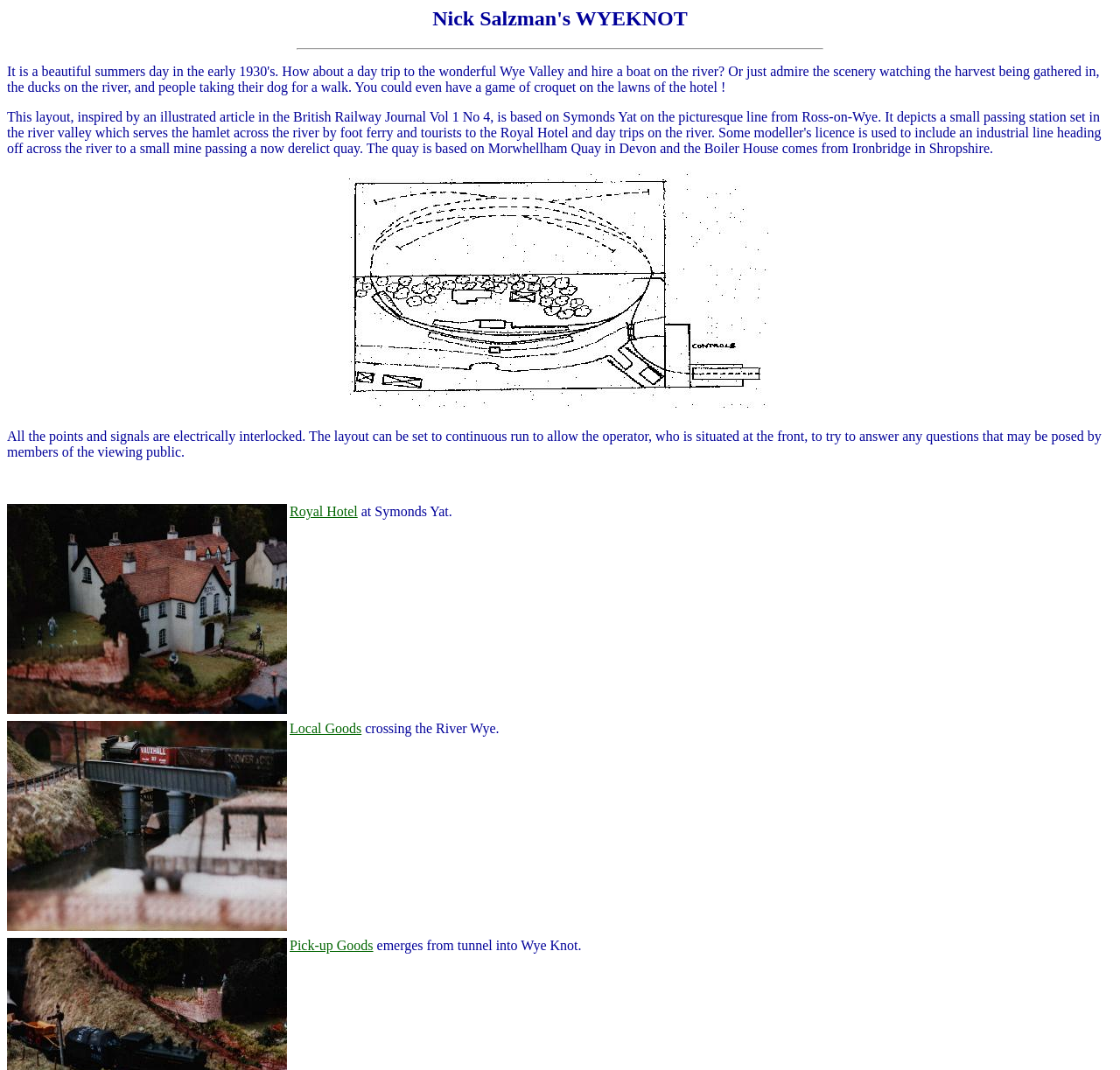What is the purpose of the layout?
Look at the webpage screenshot and answer the question with a detailed explanation.

The purpose of the layout is mentioned in the text 'The layout can be set to continuous run to allow the operator, who is situated at the front, to try to answer any questions that may be posed by members of the viewing public.' which suggests that the layout is designed to facilitate the operator's ability to respond to questions from the public.